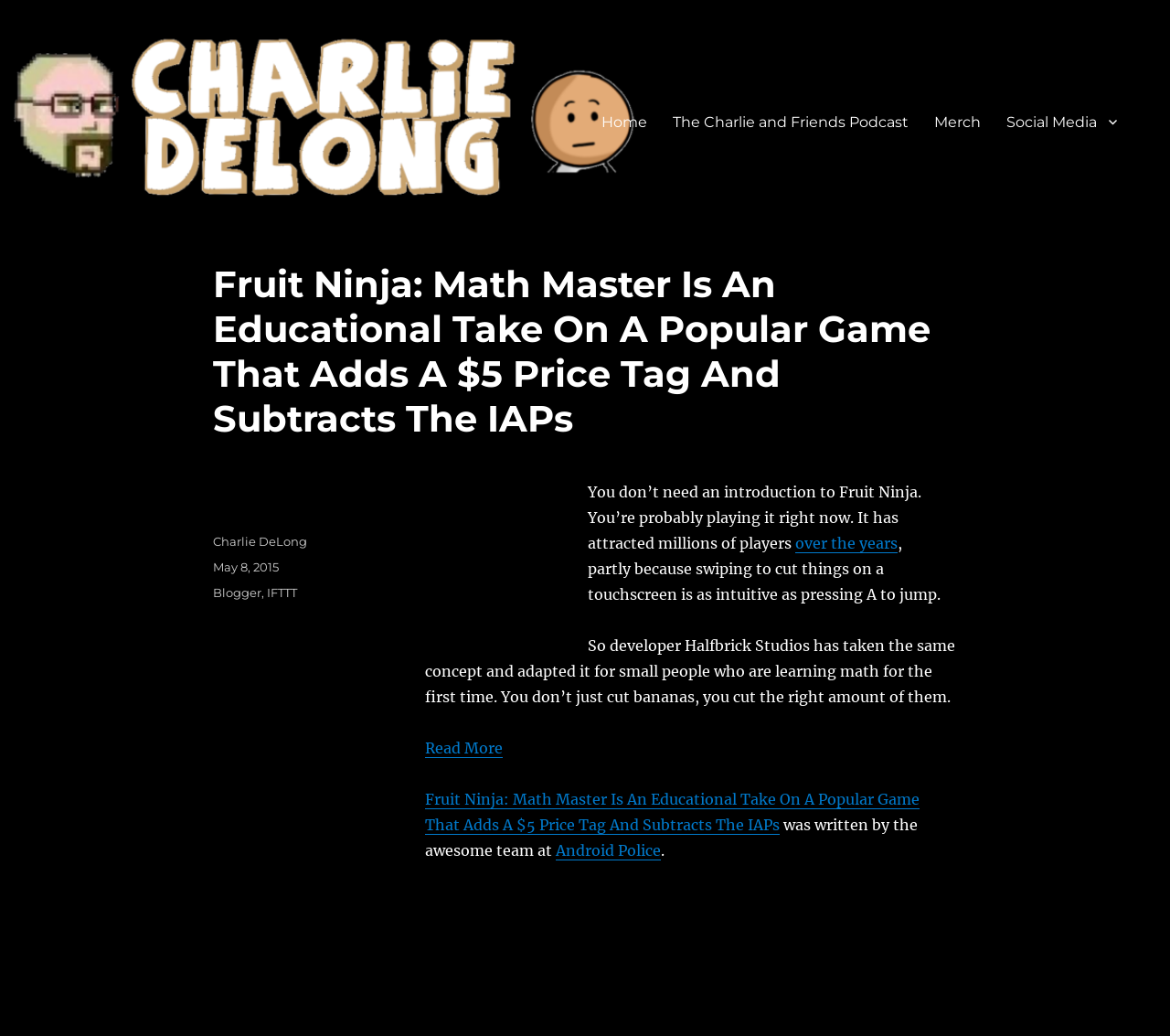Please provide a one-word or short phrase answer to the question:
What is the name of the website that wrote the article?

Android Police